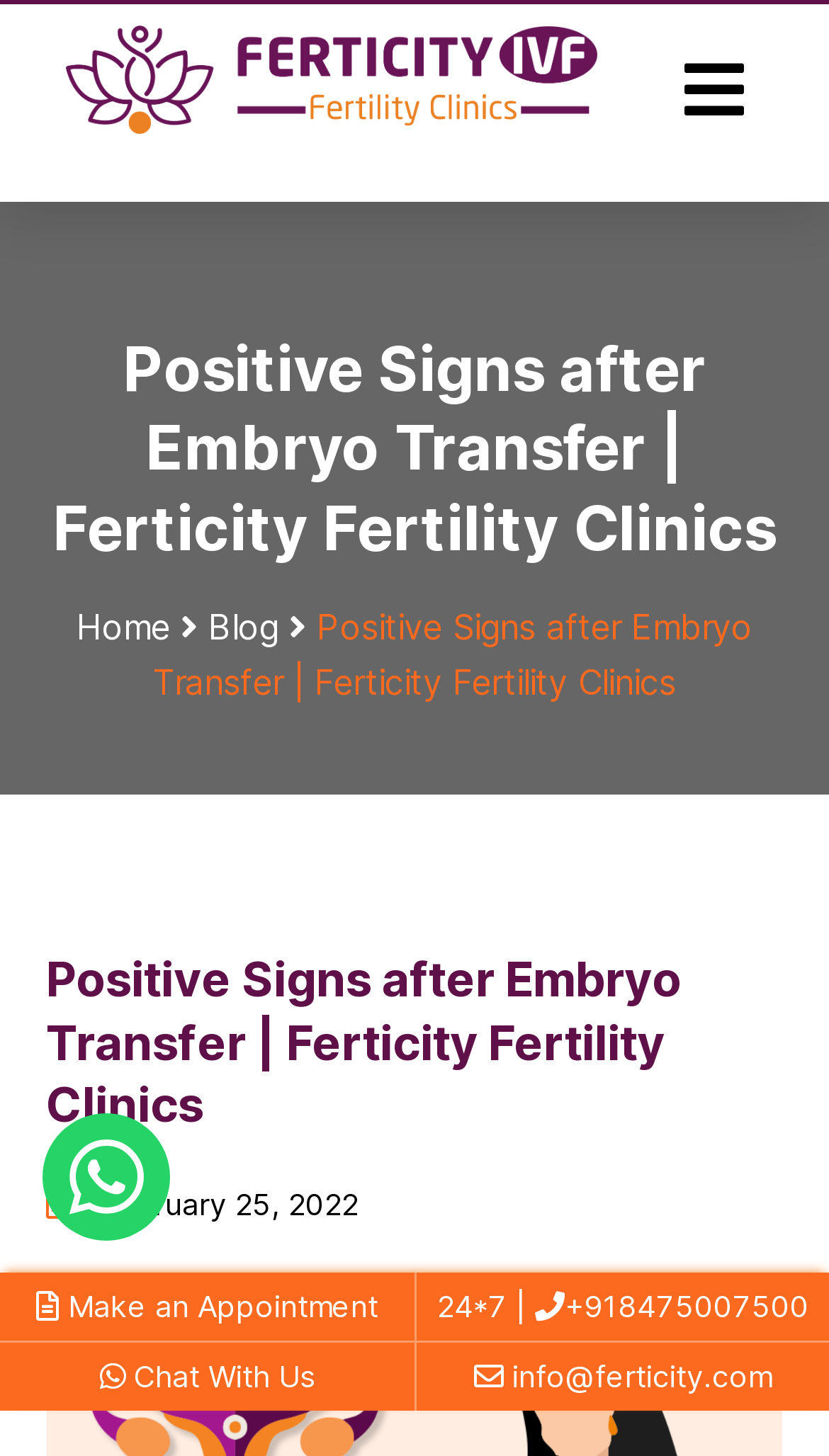What is the date of the article?
Answer with a single word or phrase by referring to the visual content.

February 25, 2022